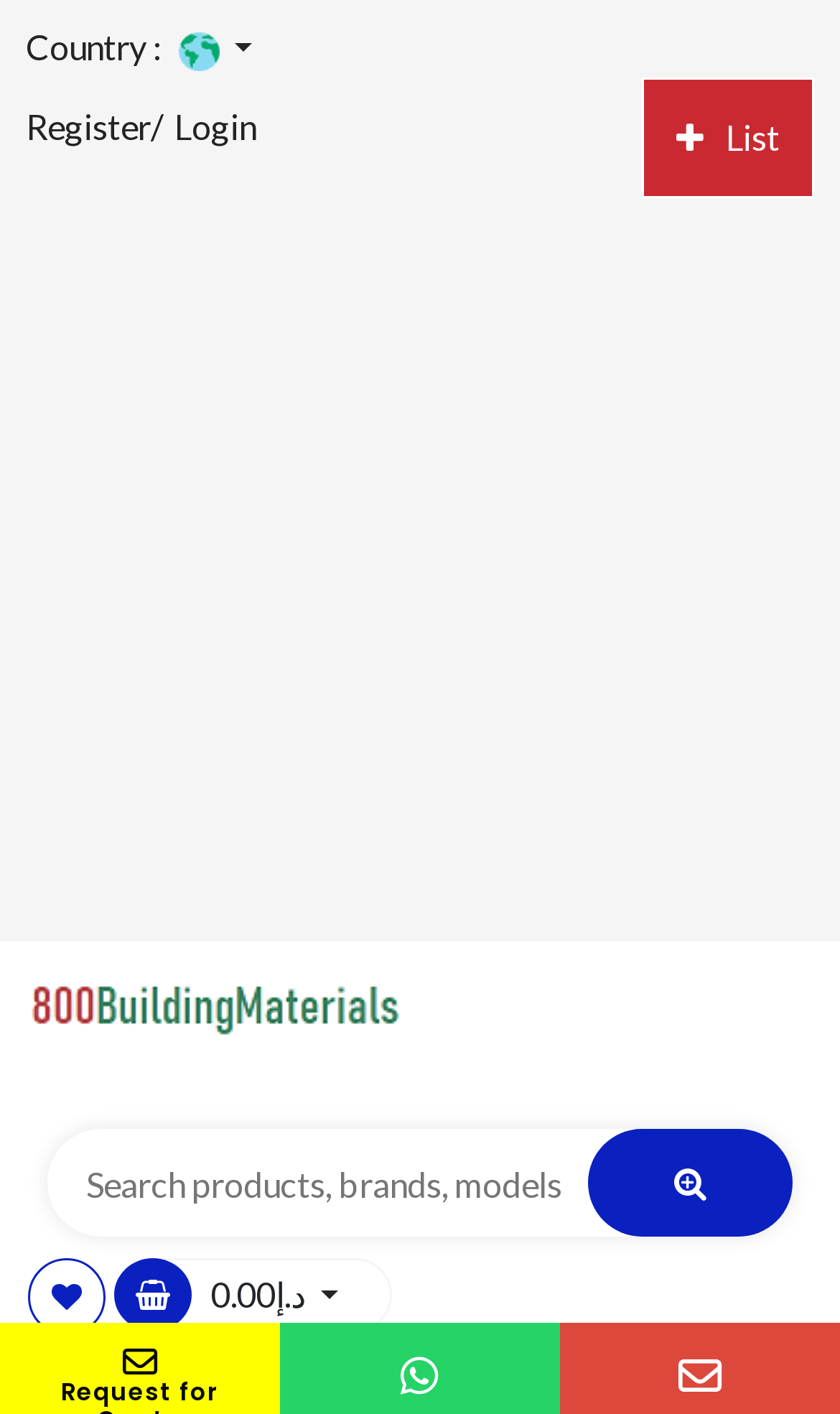Pinpoint the bounding box coordinates of the element to be clicked to execute the instruction: "Check the cart total".

[0.136, 0.89, 0.467, 0.942]